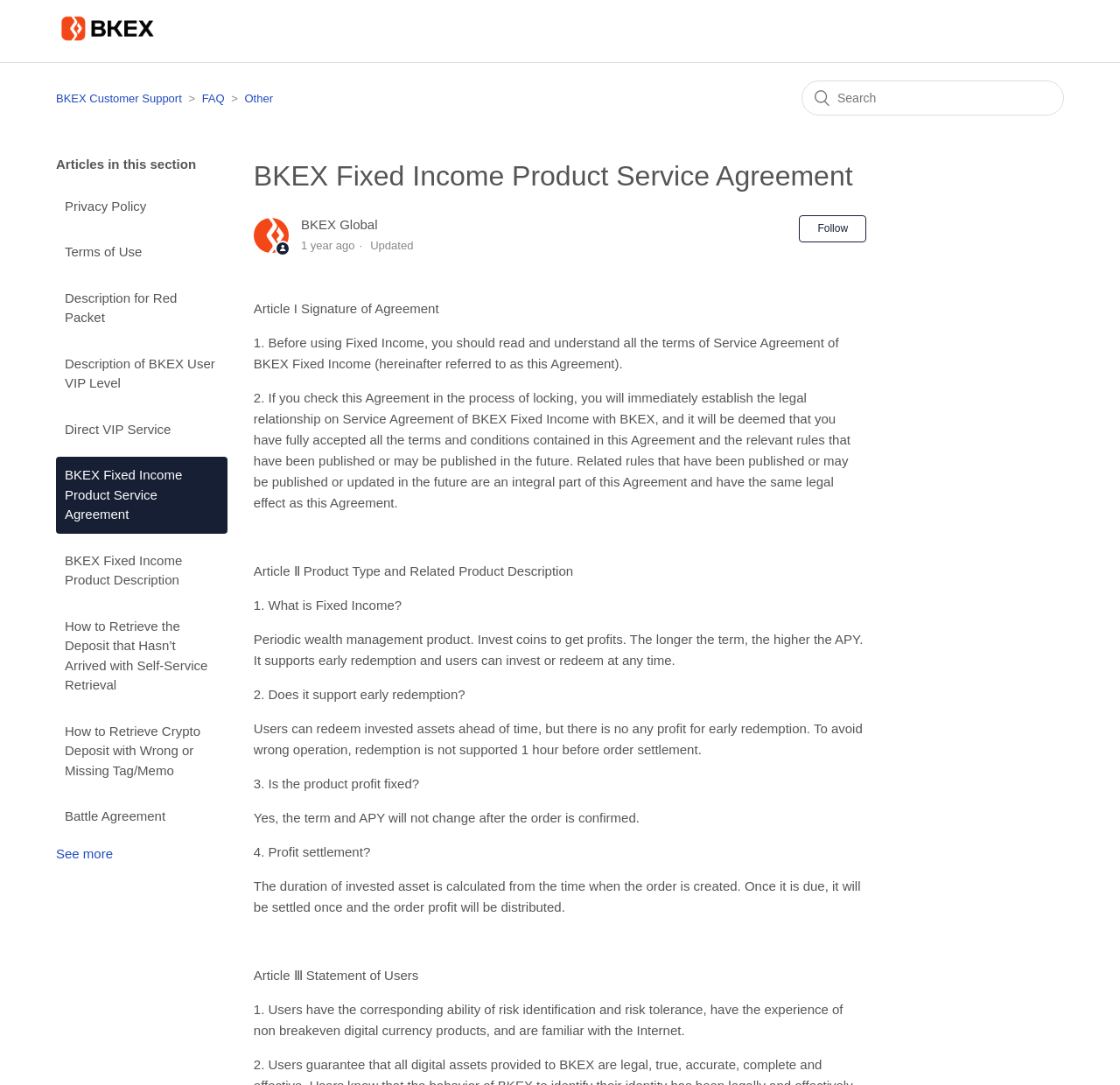What is required of users of the Fixed Income product?
Using the information from the image, answer the question thoroughly.

I found the answer by reading the text under the heading 'Article Ⅲ Statement of Users' which states that 'Users have the corresponding ability of risk identification and risk tolerance...'